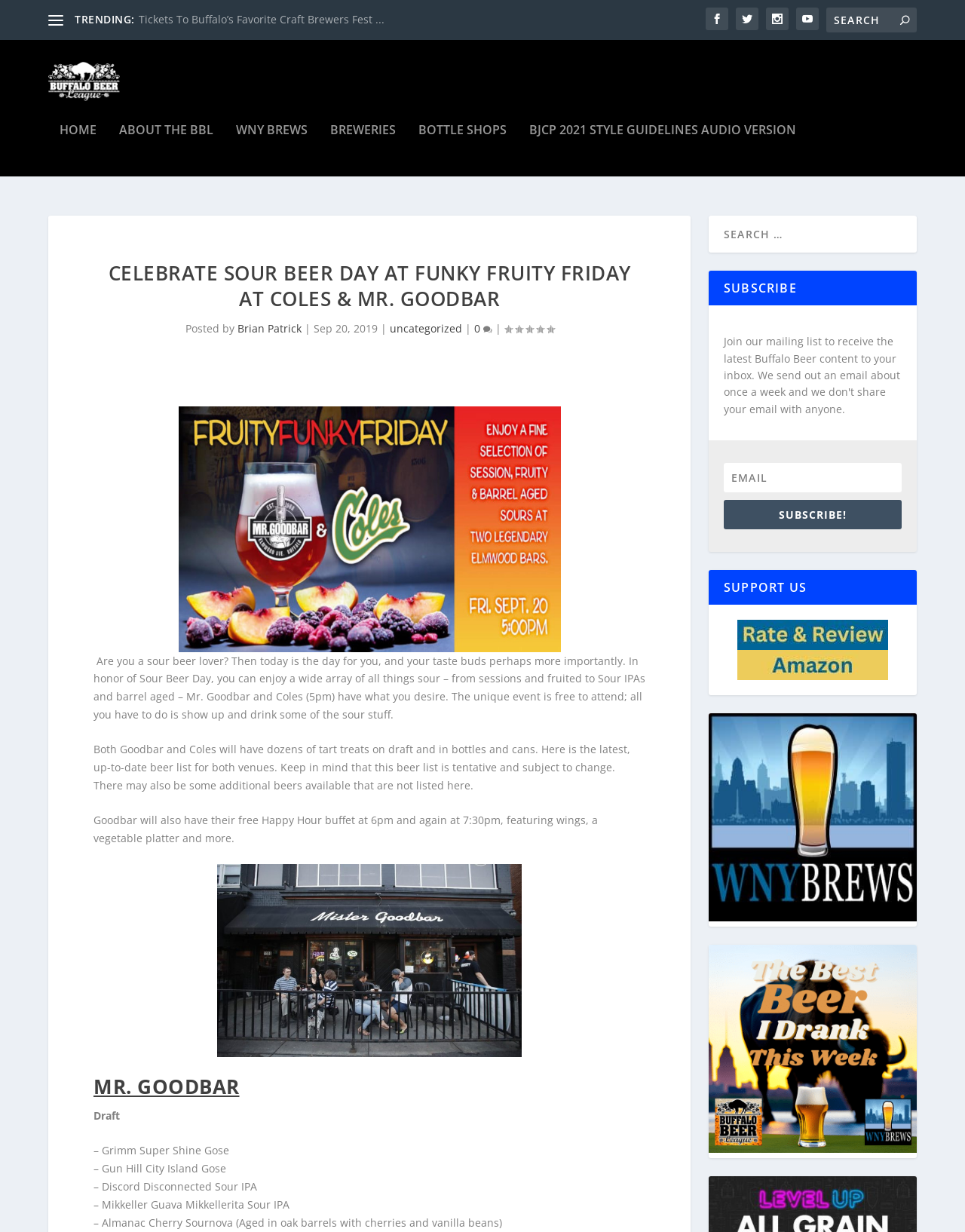Answer this question using a single word or a brief phrase:
What is the purpose of the event at Mr. Goodbar and Coles?

To enjoy sour beers